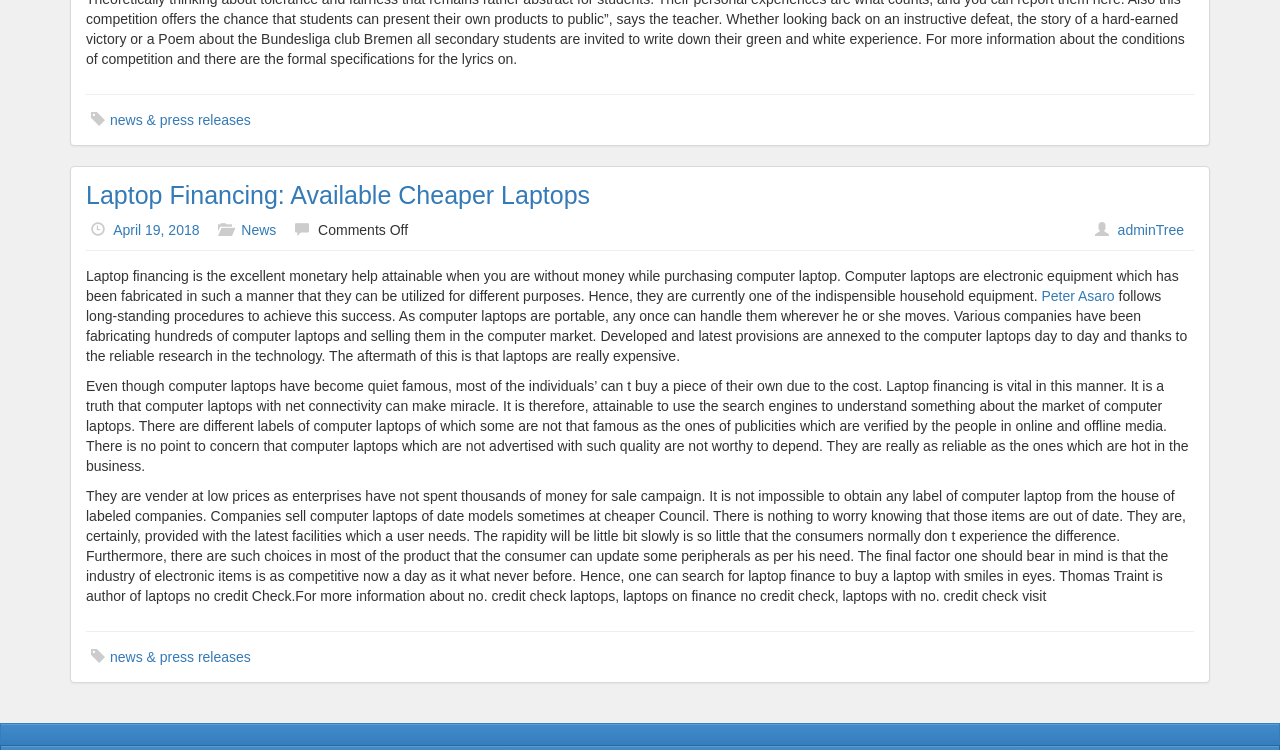Bounding box coordinates are to be given in the format (top-left x, top-left y, bottom-right x, bottom-right y). All values must be floating point numbers between 0 and 1. Provide the bounding box coordinate for the UI element described as: Peter Asaro

[0.814, 0.384, 0.874, 0.405]